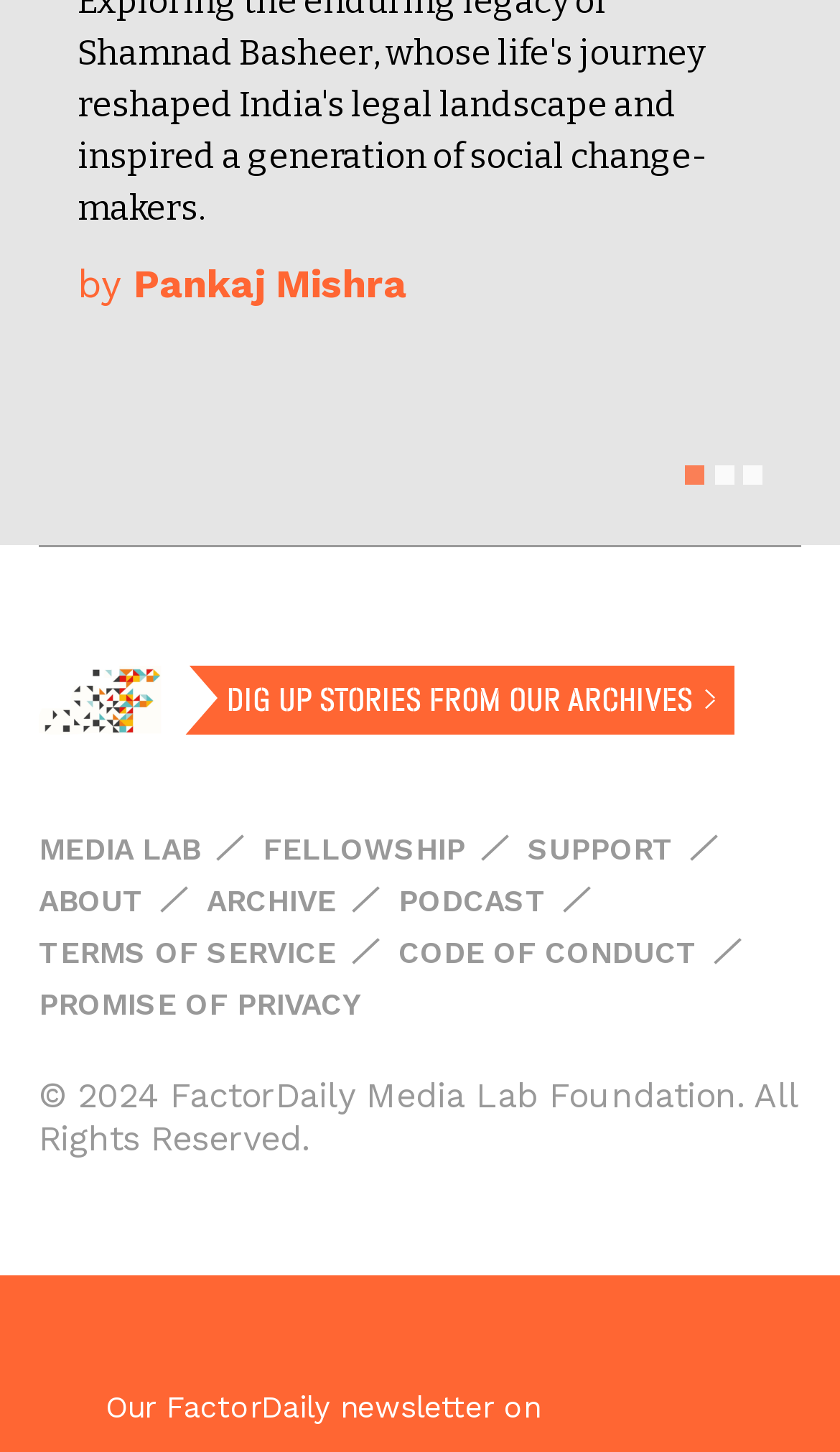Locate the bounding box coordinates of the element that needs to be clicked to carry out the instruction: "View August 2017". The coordinates should be given as four float numbers ranging from 0 to 1, i.e., [left, top, right, bottom].

None